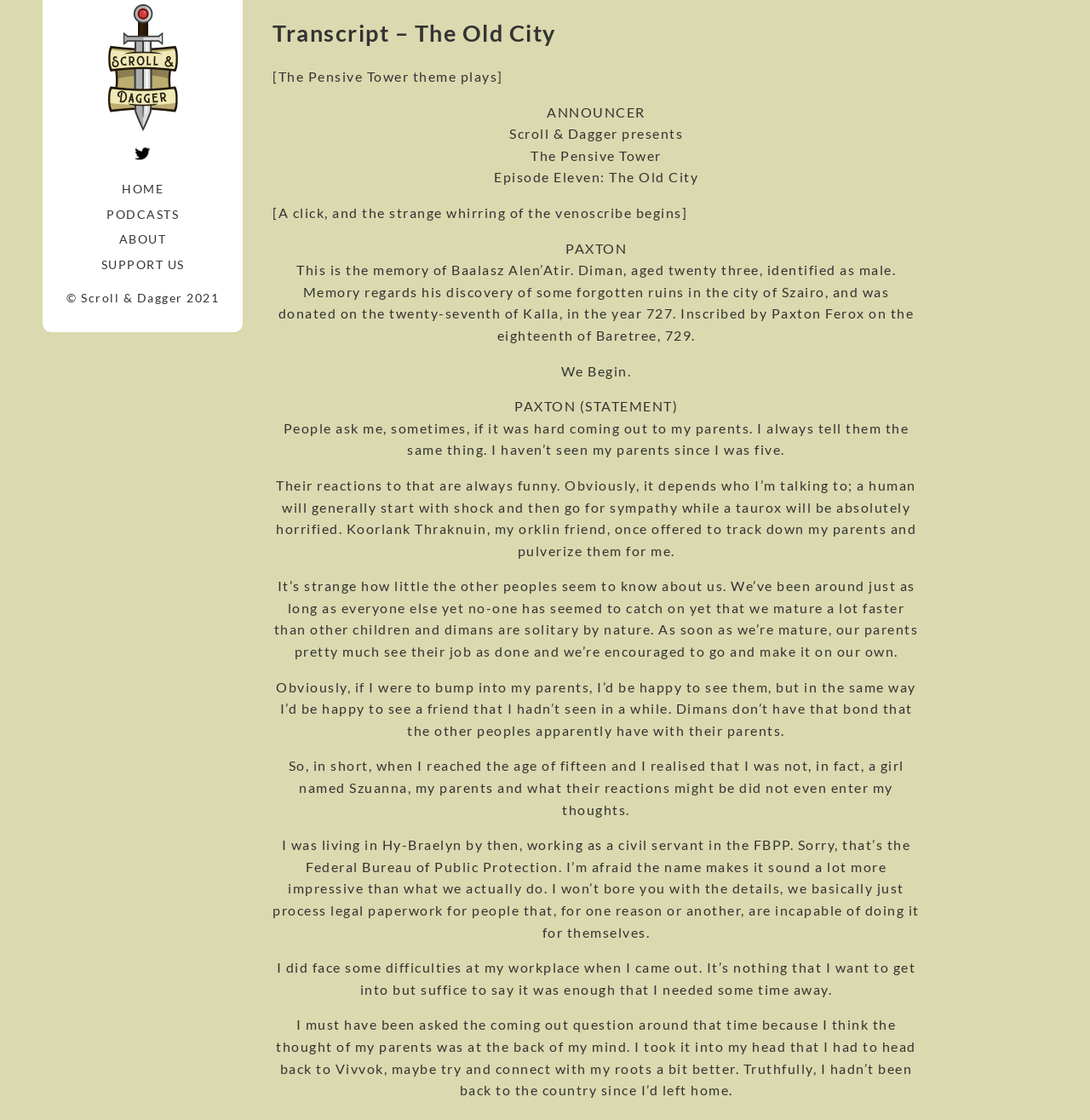Provide your answer in one word or a succinct phrase for the question: 
How many links are in the top navigation bar?

4